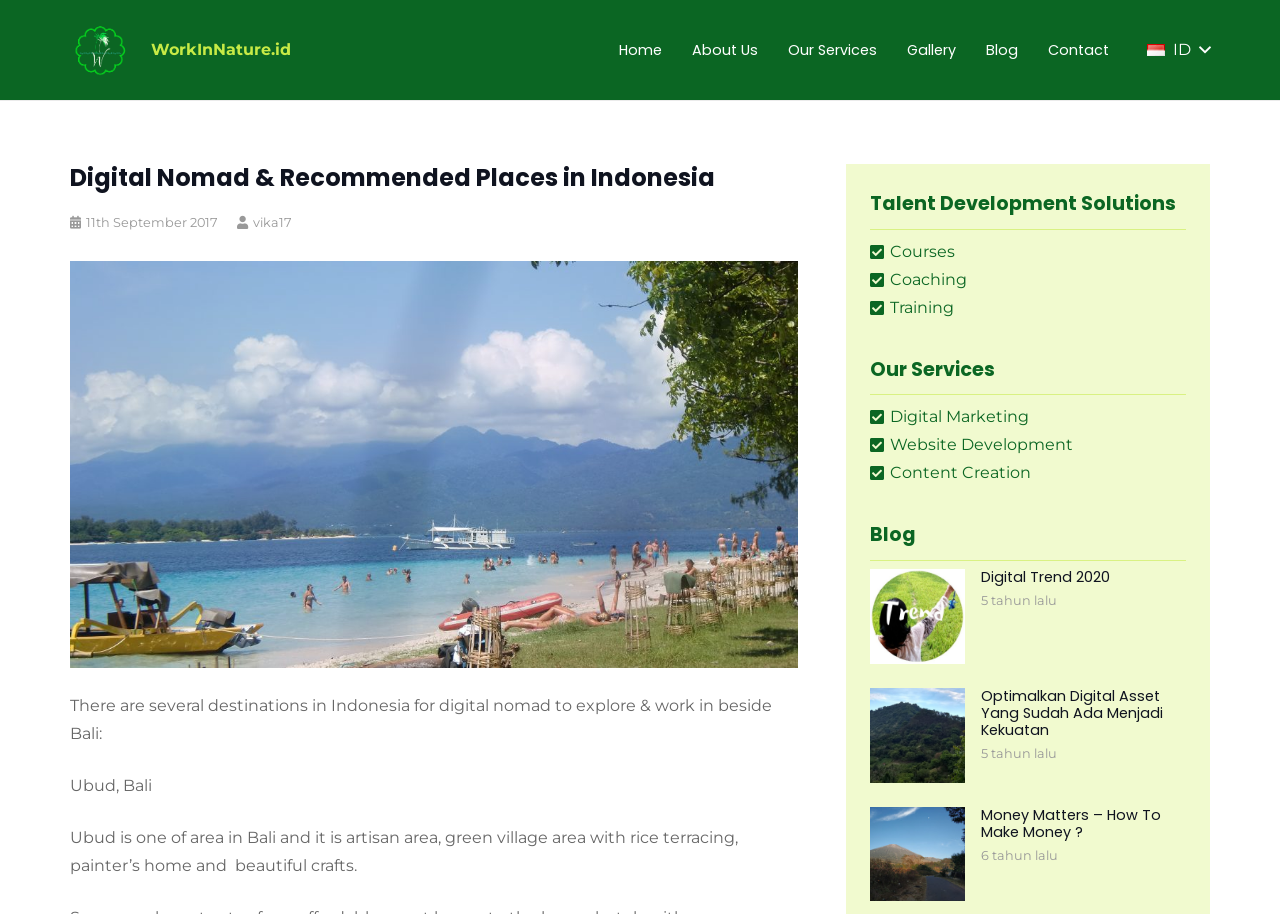Please analyze the image and give a detailed answer to the question:
What is the name of the website?

I found the answer by looking at the link element with the text 'WorkInNature.id' which is likely to be the name of the website.